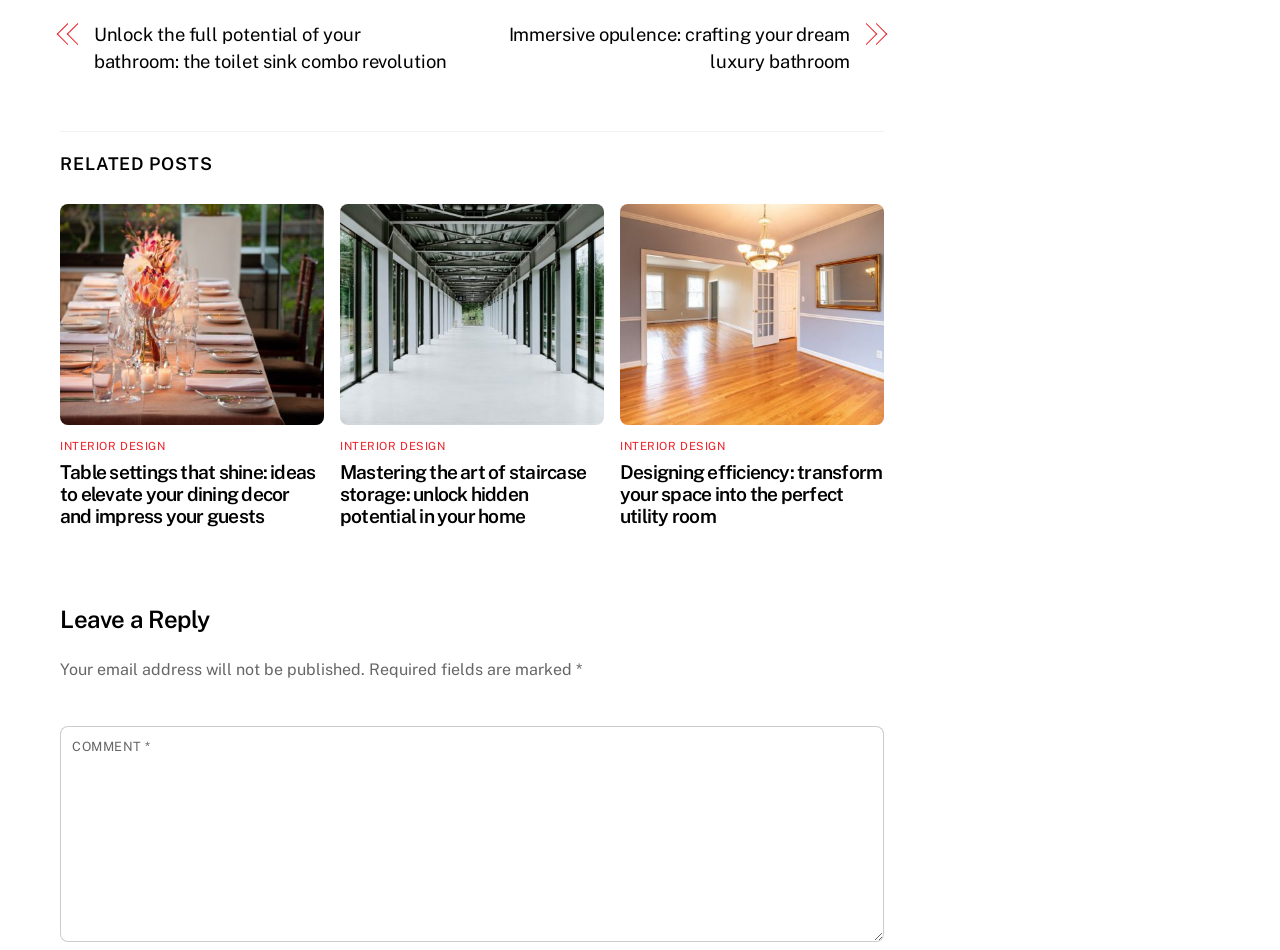Identify the bounding box of the HTML element described here: "Interior design". Provide the coordinates as four float numbers between 0 and 1: [left, top, right, bottom].

[0.266, 0.462, 0.348, 0.477]